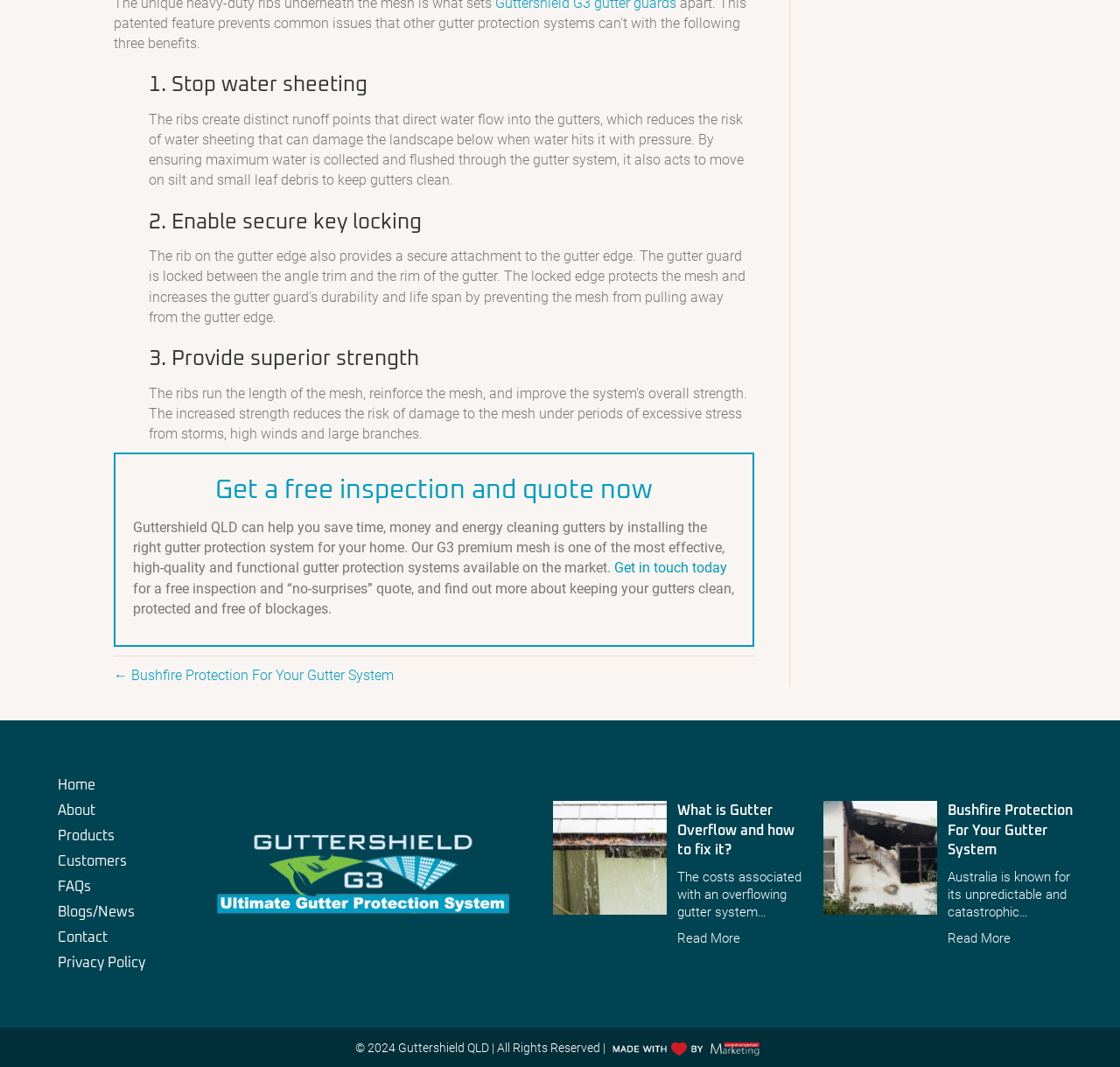What is the call-to-action on the webpage?
Look at the image and answer the question using a single word or phrase.

Get a free inspection and quote